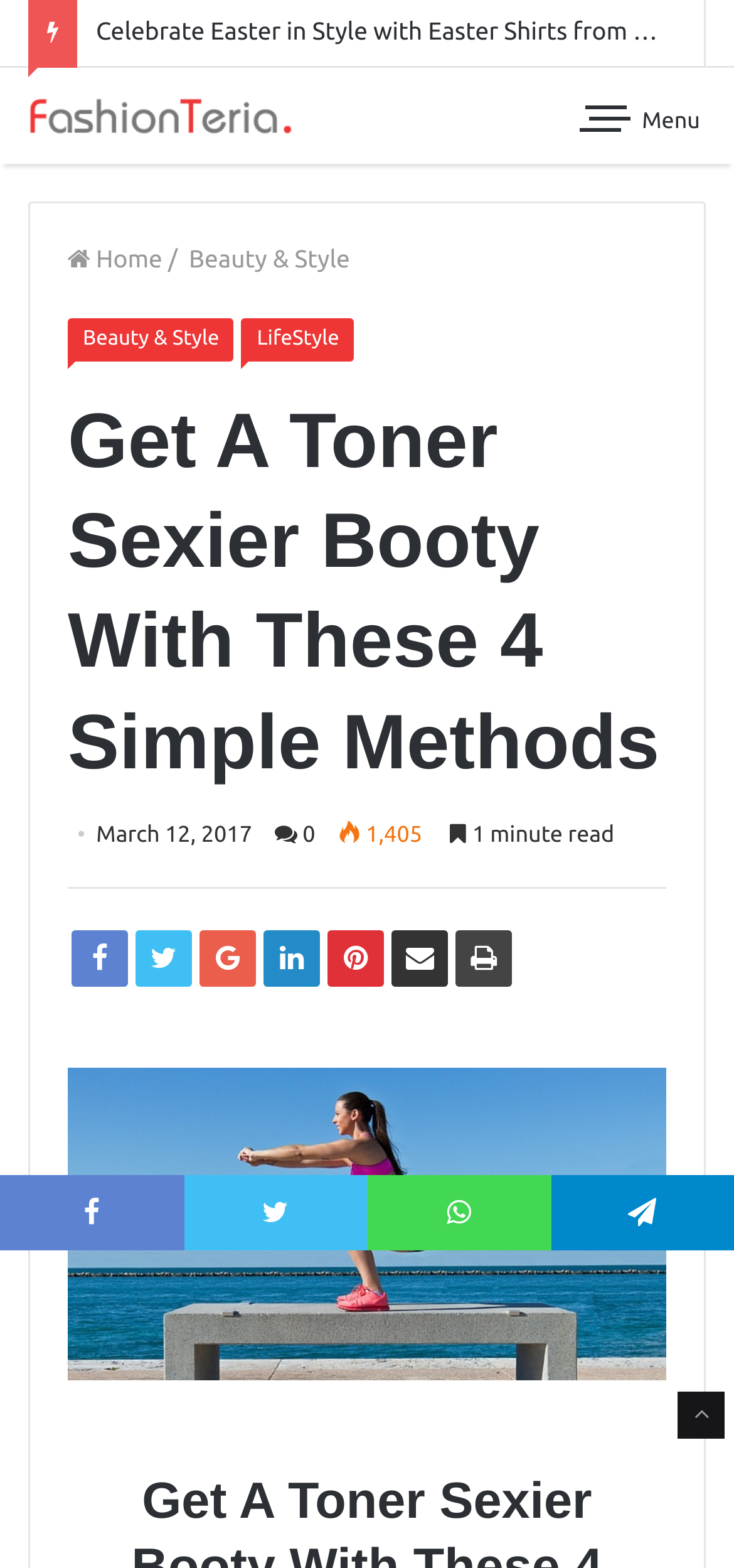Identify the bounding box coordinates of the area that should be clicked in order to complete the given instruction: "Click on the 'Menu' link". The bounding box coordinates should be four float numbers between 0 and 1, i.e., [left, top, right, bottom].

[0.803, 0.059, 0.962, 0.095]